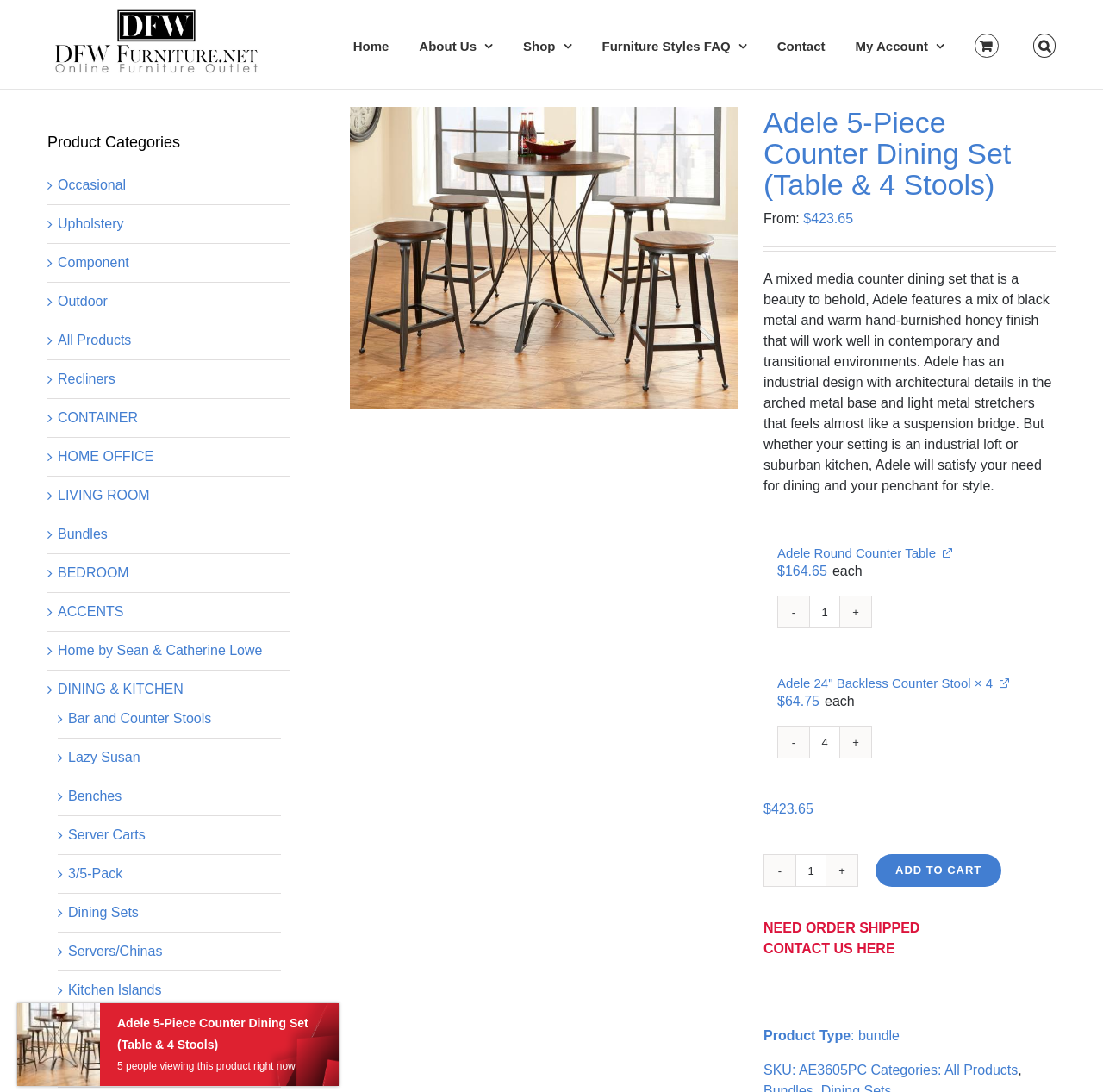Respond with a single word or short phrase to the following question: 
What is the SKU of the Adele 5-Piece Counter Dining Set?

AE3605PC